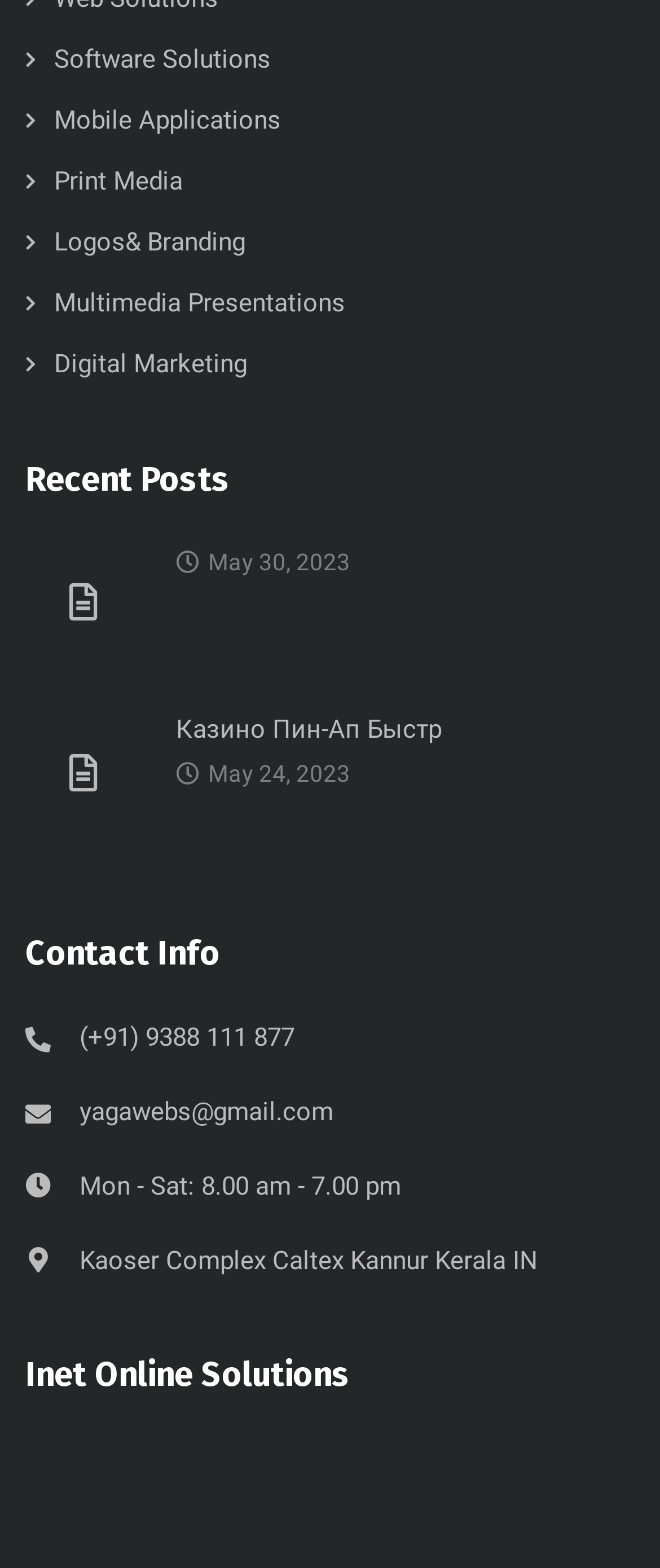Identify the bounding box coordinates of the specific part of the webpage to click to complete this instruction: "Fill out the NAME field".

None